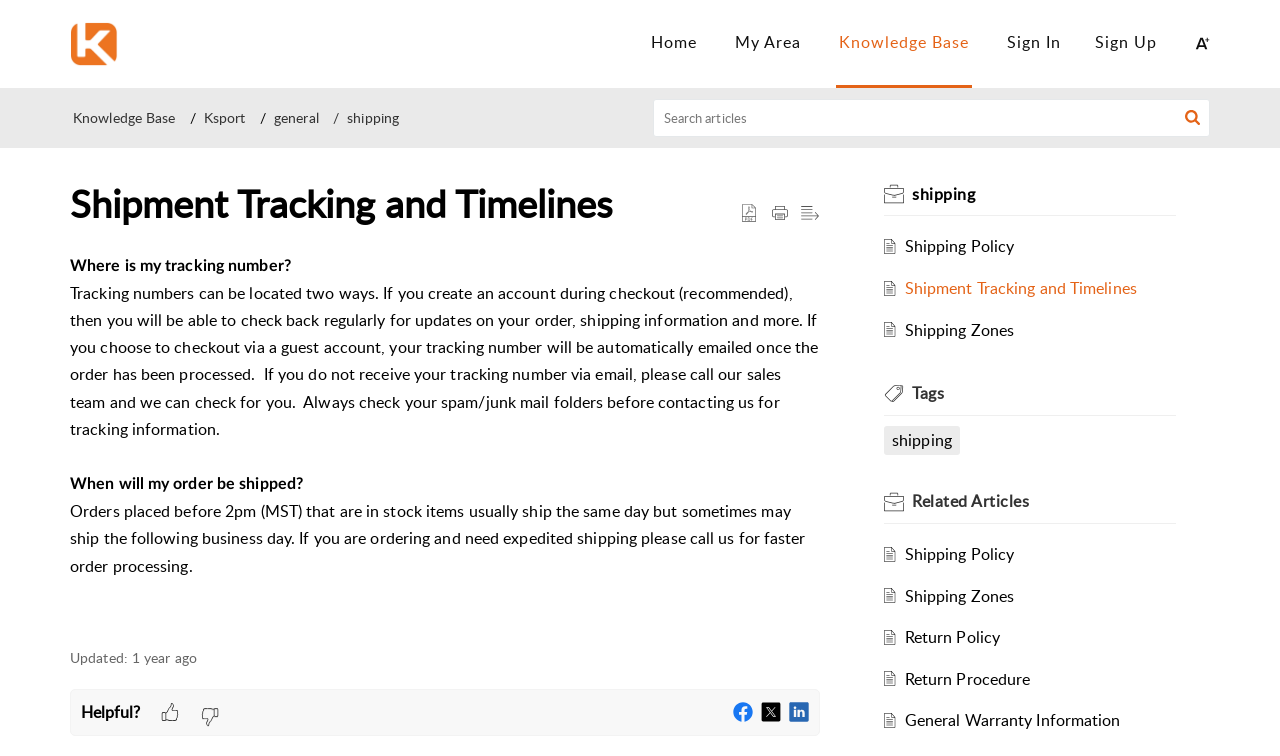What is the category of the article 'Shipment Tracking and Timelines'?
Refer to the image and respond with a one-word or short-phrase answer.

Shipping